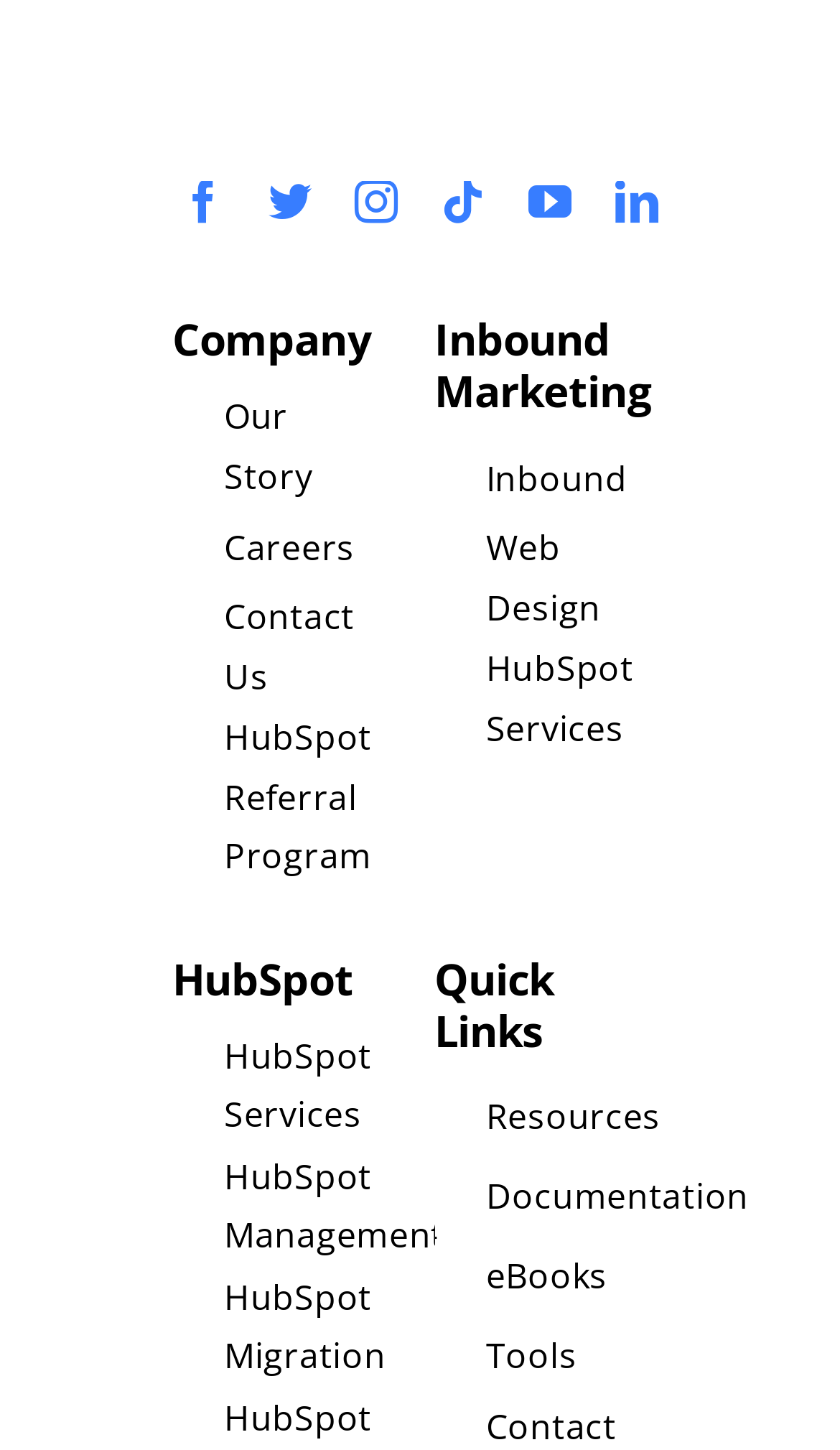What is the purpose of the 'Quick Links' section?
Give a thorough and detailed response to the question.

I determined the answer by looking at the links under the 'Quick Links' heading, which are labeled as 'Resources', 'Documentation', 'eBooks', and 'Tools', suggesting that this section provides quick access to various resources.